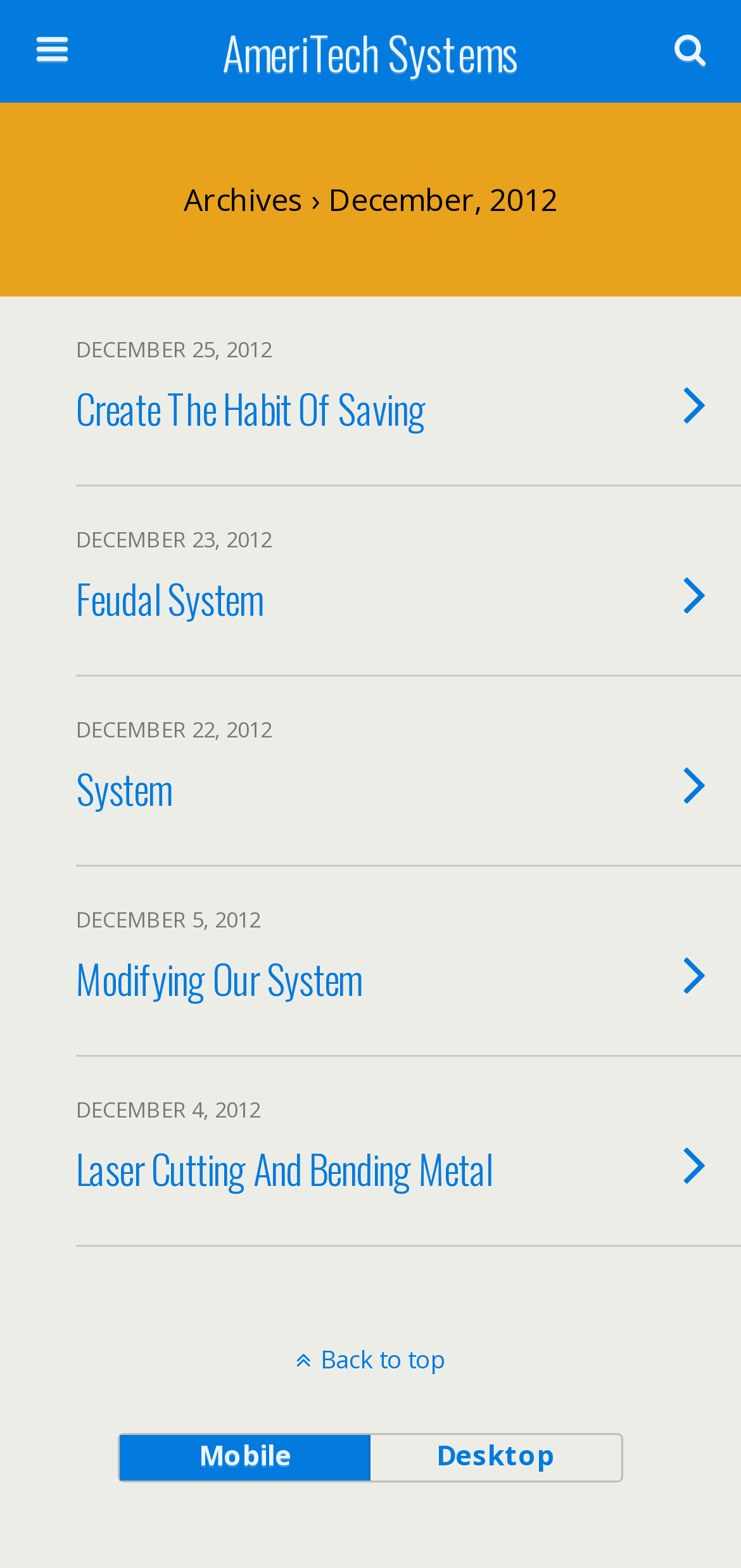Kindly determine the bounding box coordinates for the area that needs to be clicked to execute this instruction: "Go back to top".

[0.0, 0.856, 1.0, 0.878]